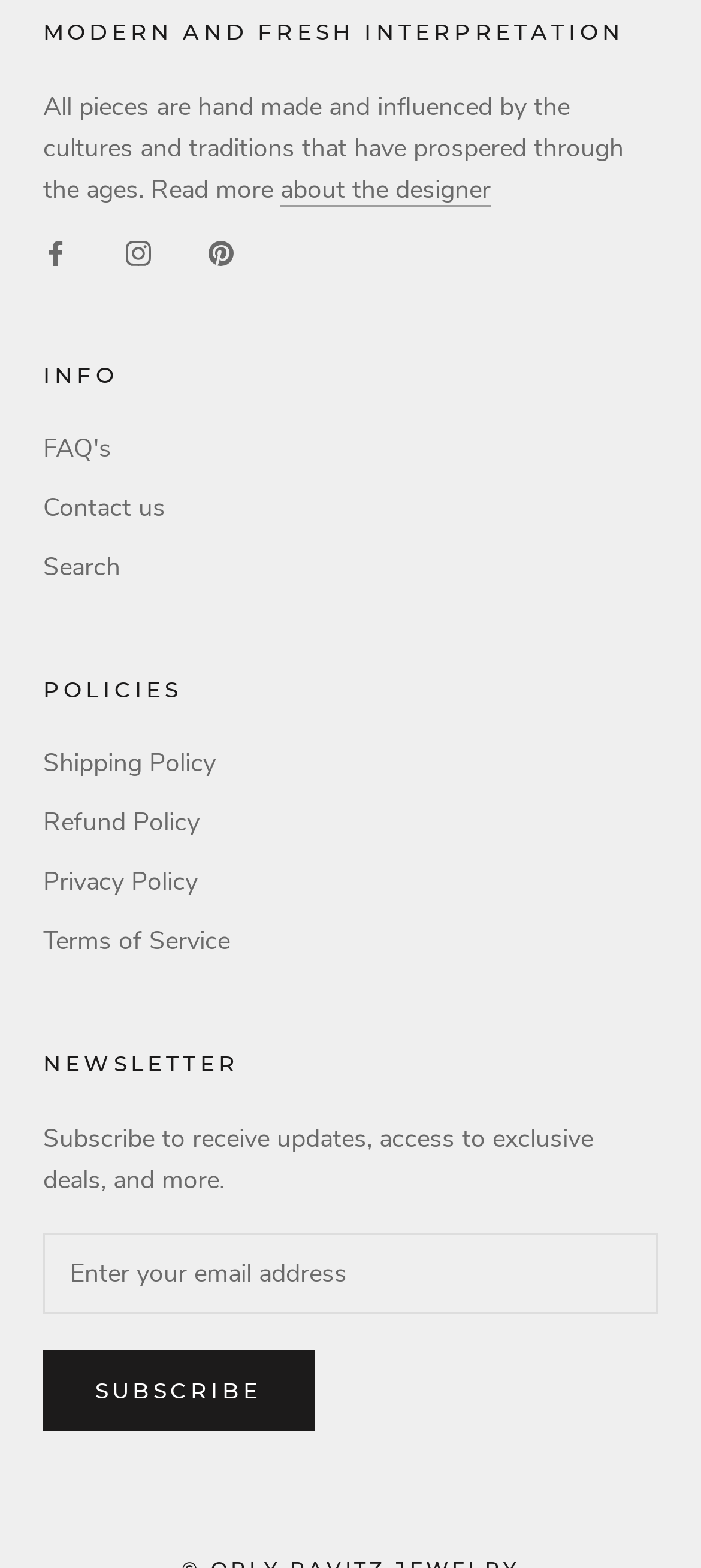Please provide a brief answer to the question using only one word or phrase: 
How many social media links are available?

3